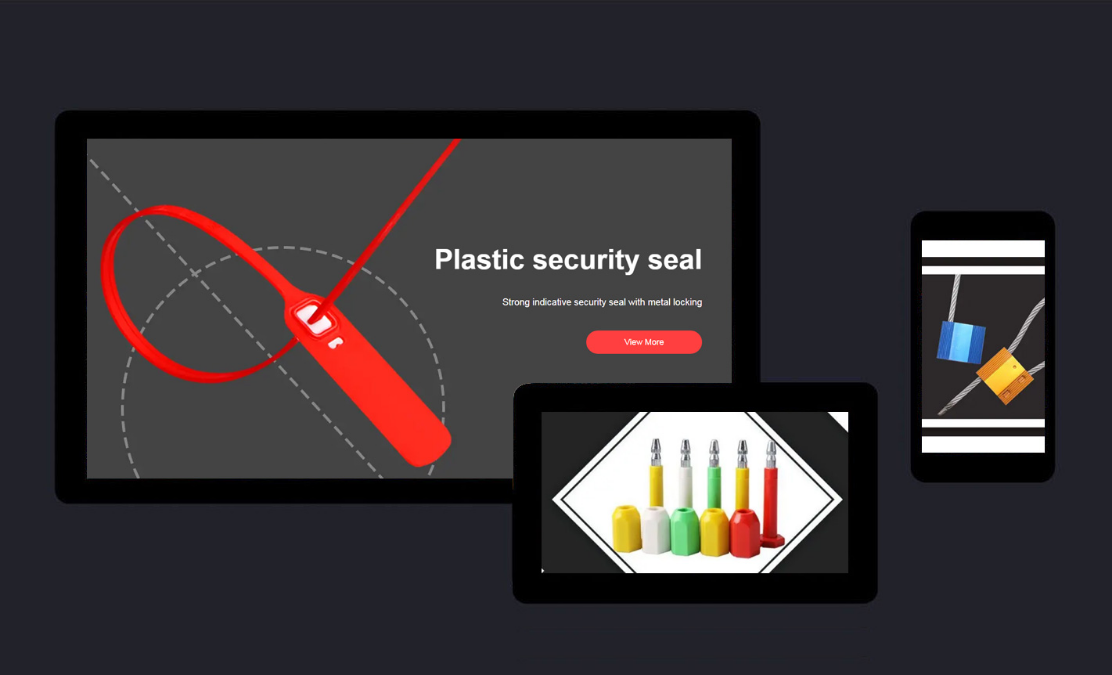Explain the details of the image comprehensively.

The image showcases a digital display featuring a prominent red plastic security seal positioned on a dark background, emphasizing its design and functionality. Accompanying the seal are bold words, "Plastic security seal," which highlight its significance, alongside a description stating it is a "Strong indicative security seal with metal locking." The layout also includes a call-to-action button labeled "View More," inviting viewers to learn about additional features or products.

In the background, another device displays an assortment of security seals in various colors, showcasing their versatility and appeal. This composition illustrates the brand's focus on security solutions, effectively communicating the product's purpose and attracting potential customers with its striking visuals and informative text.